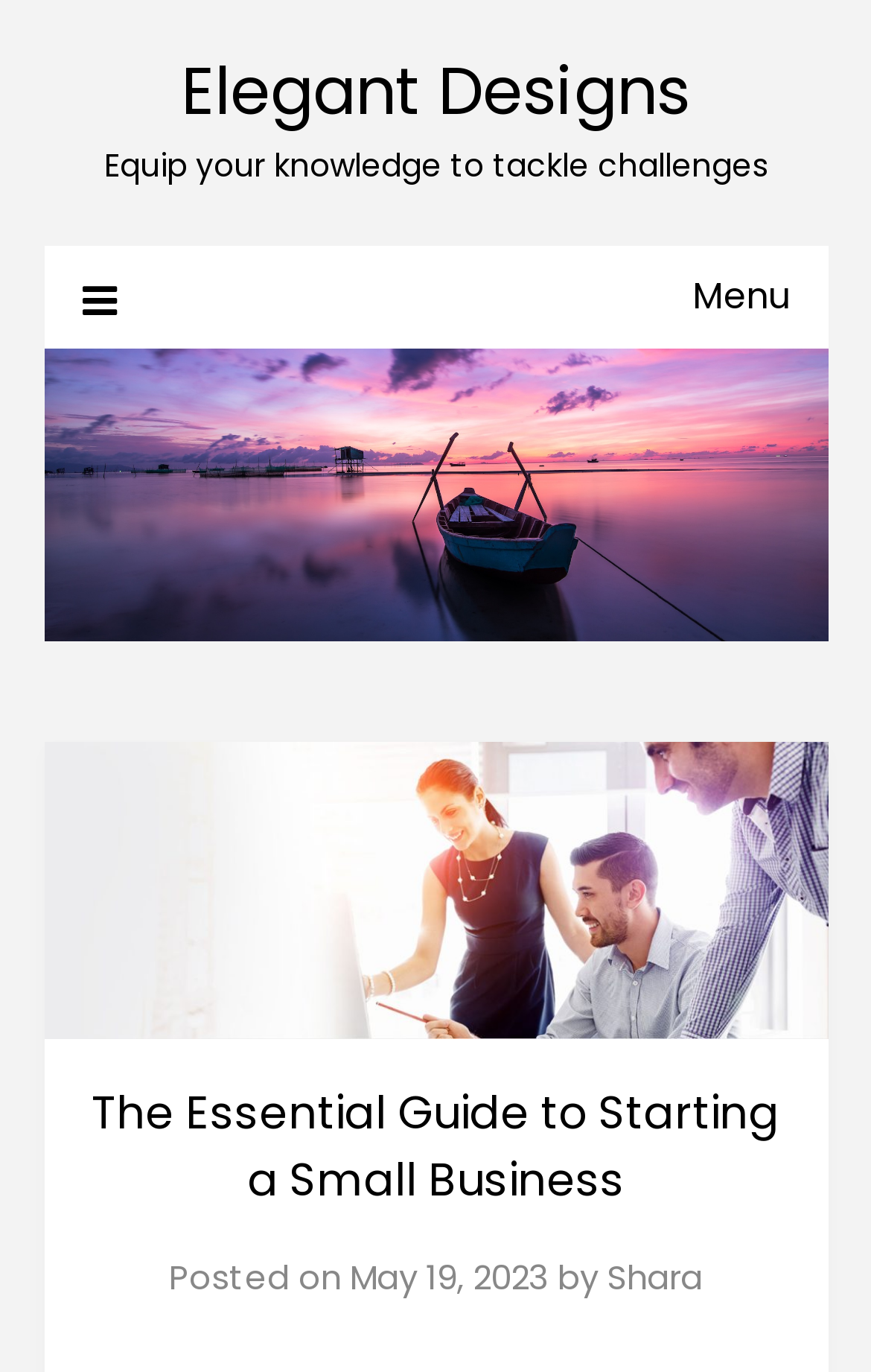Determine the bounding box coordinates for the UI element with the following description: "Shara". The coordinates should be four float numbers between 0 and 1, represented as [left, top, right, bottom].

[0.696, 0.914, 0.806, 0.948]